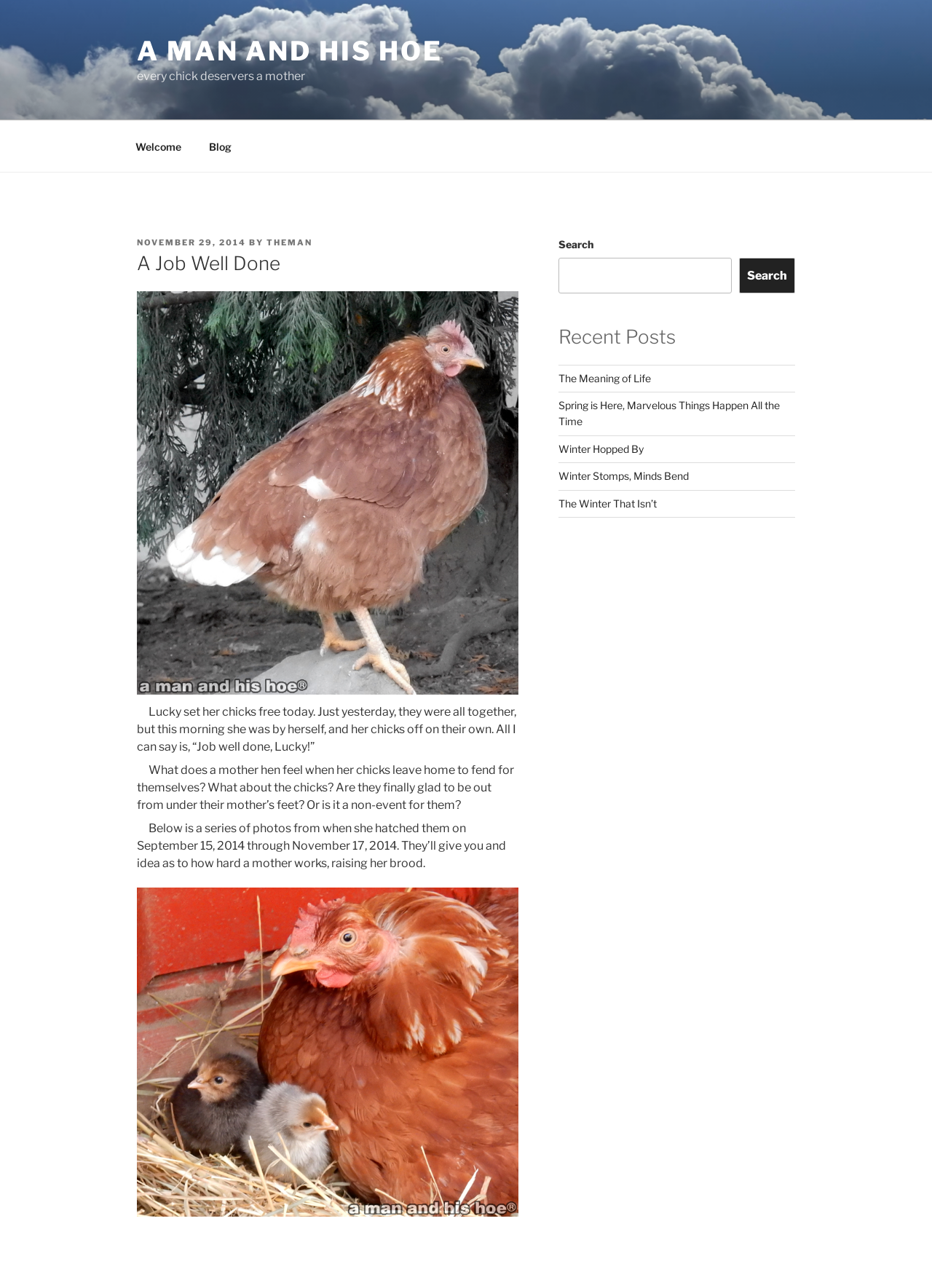Identify the bounding box for the given UI element using the description provided. Coordinates should be in the format (top-left x, top-left y, bottom-right x, bottom-right y) and must be between 0 and 1. Here is the description: Welcome

[0.131, 0.1, 0.208, 0.127]